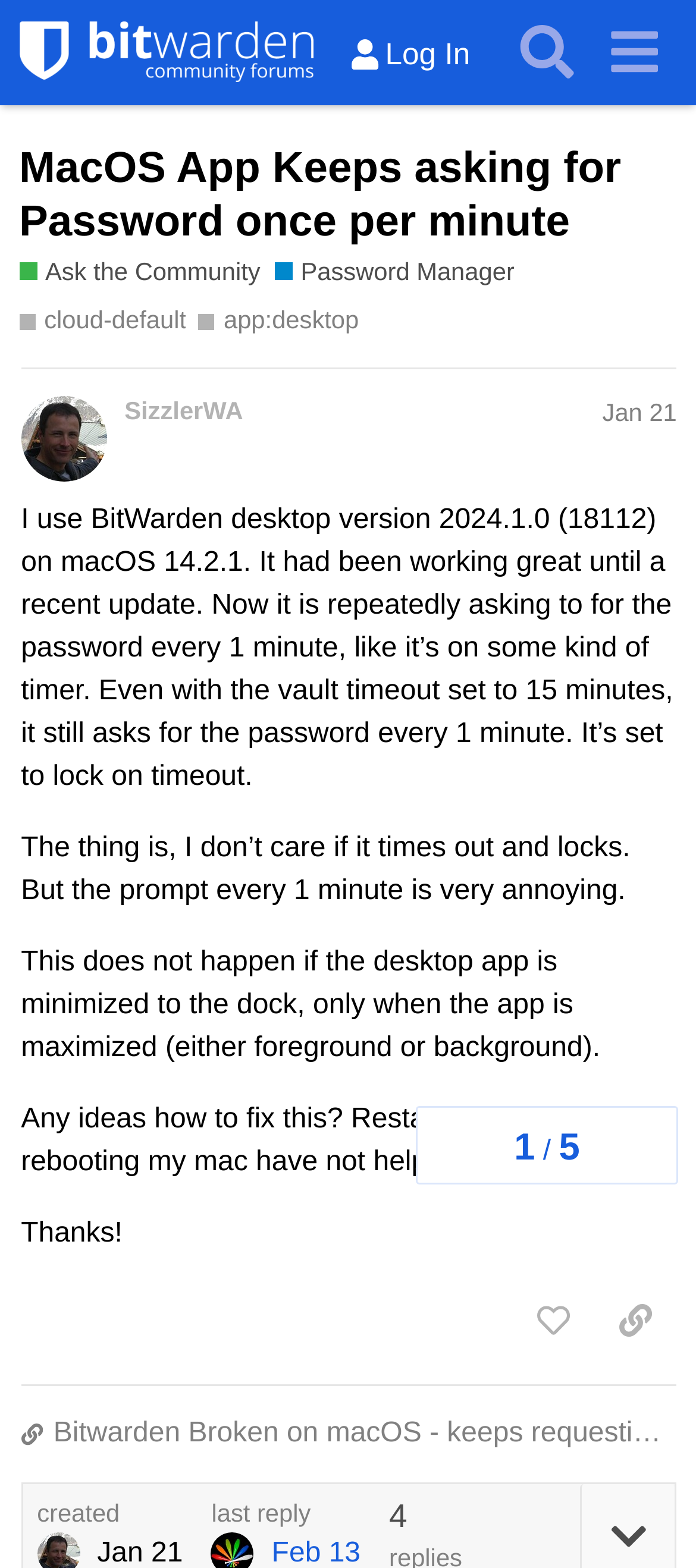Please give a concise answer to this question using a single word or phrase: 
What is the Bitwarden desktop version used by the user?

2024.1.0 (18112)